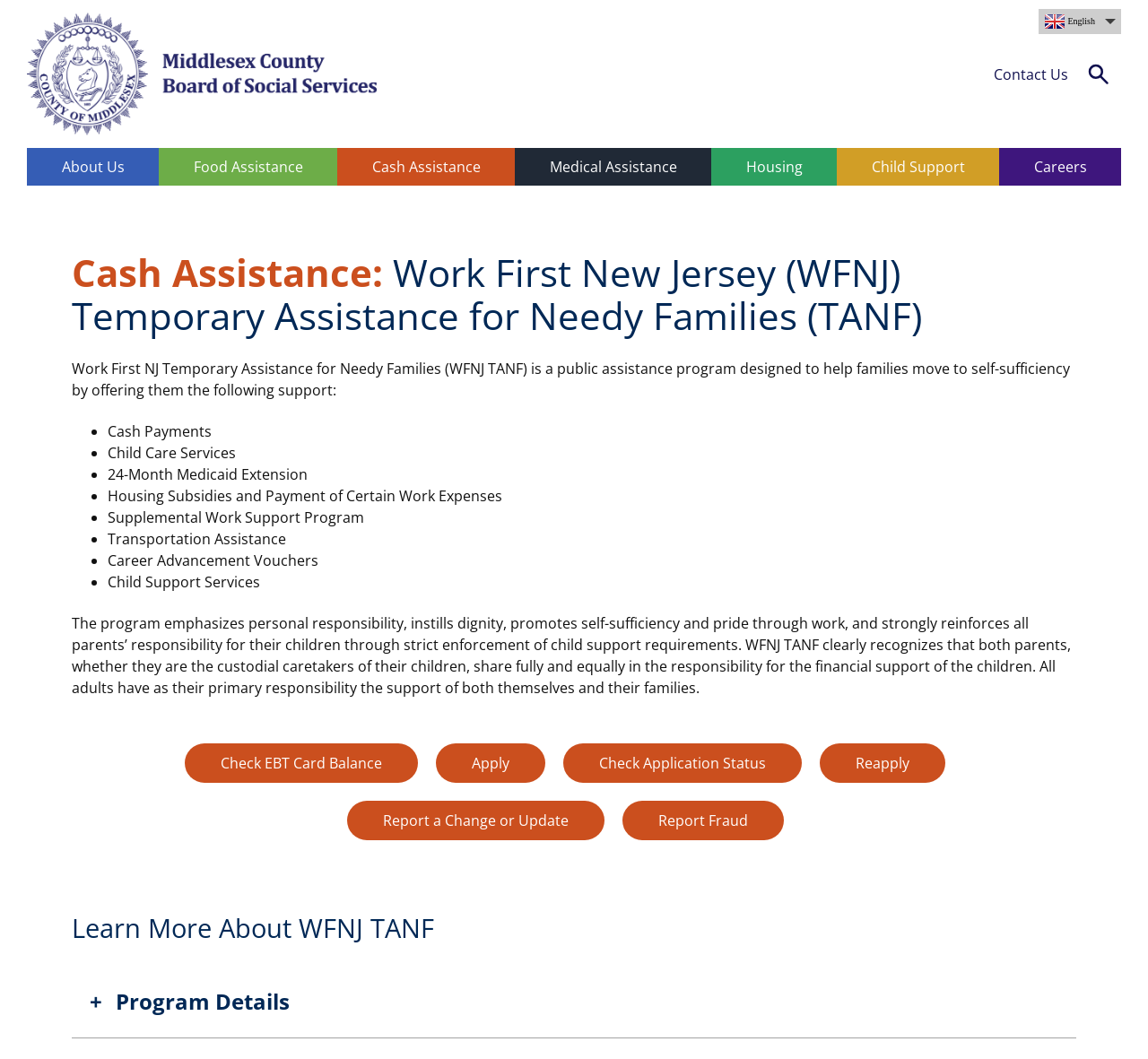What types of support are offered by the WFNJ TANF program?
Make sure to answer the question with a detailed and comprehensive explanation.

The question asks for the types of support offered by the WFNJ TANF program, which can be found in the list of bullet points on the webpage. The list includes Cash Payments, Child Care Services, 24-Month Medicaid Extension, Housing Subsidies and Payment of Certain Work Expenses, Supplemental Work Support Program, Transportation Assistance, Career Advancement Vouchers, and Child Support Services.